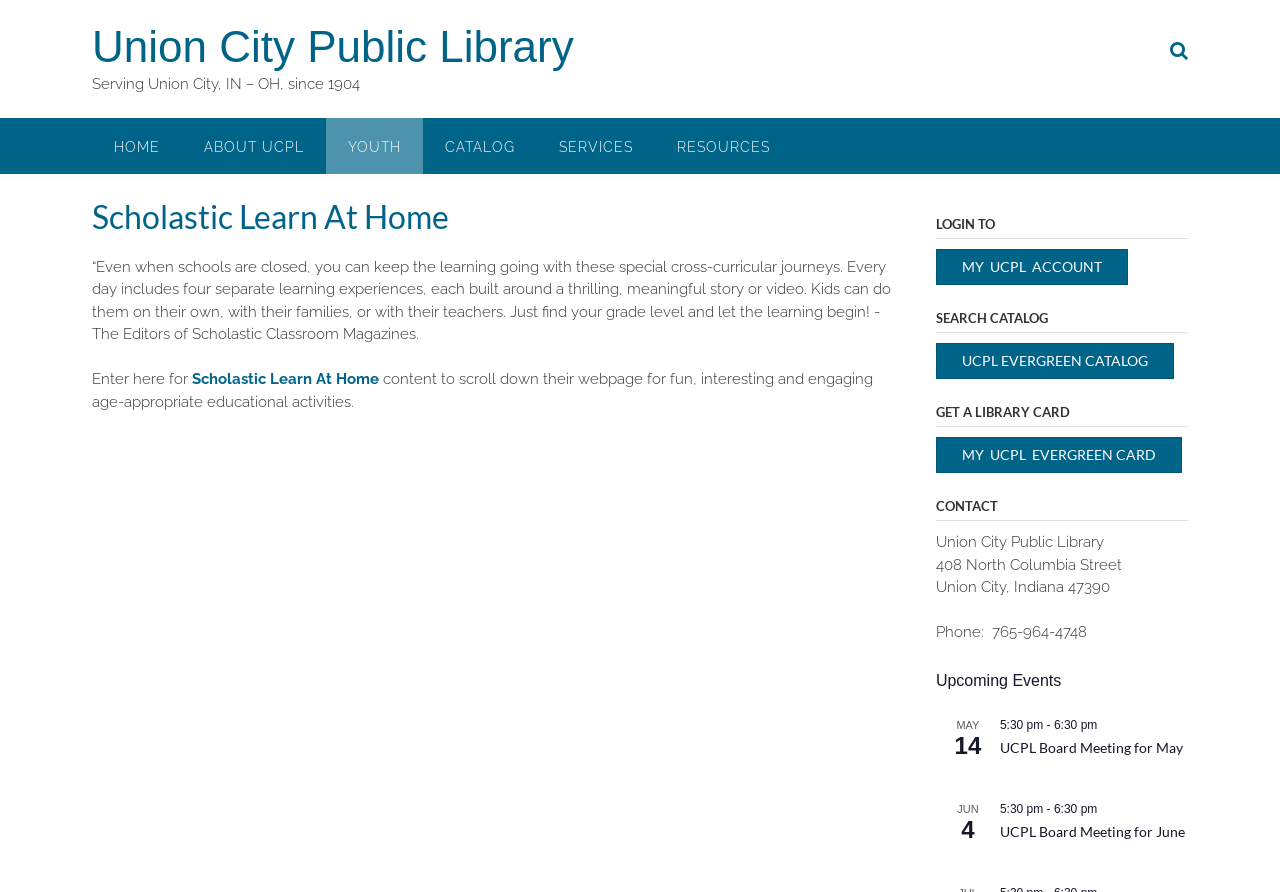Locate the bounding box coordinates of the clickable element to fulfill the following instruction: "Get a MY UCPL EVERGREEN CARD". Provide the coordinates as four float numbers between 0 and 1 in the format [left, top, right, bottom].

[0.731, 0.49, 0.923, 0.53]